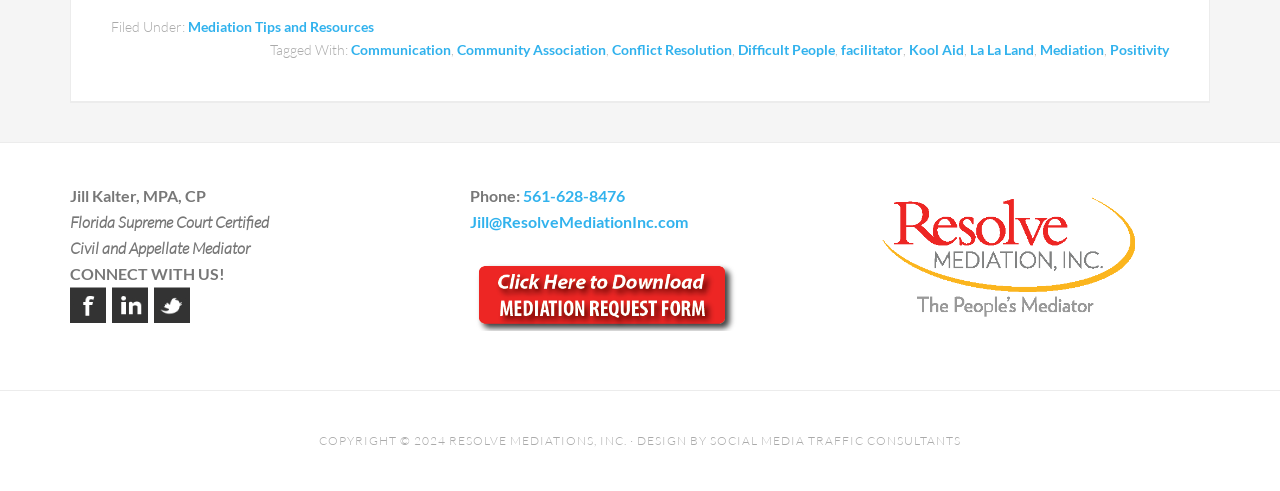Bounding box coordinates are specified in the format (top-left x, top-left y, bottom-right x, bottom-right y). All values are floating point numbers bounded between 0 and 1. Please provide the bounding box coordinate of the region this sentence describes: 561-628-8476

[0.409, 0.379, 0.488, 0.418]